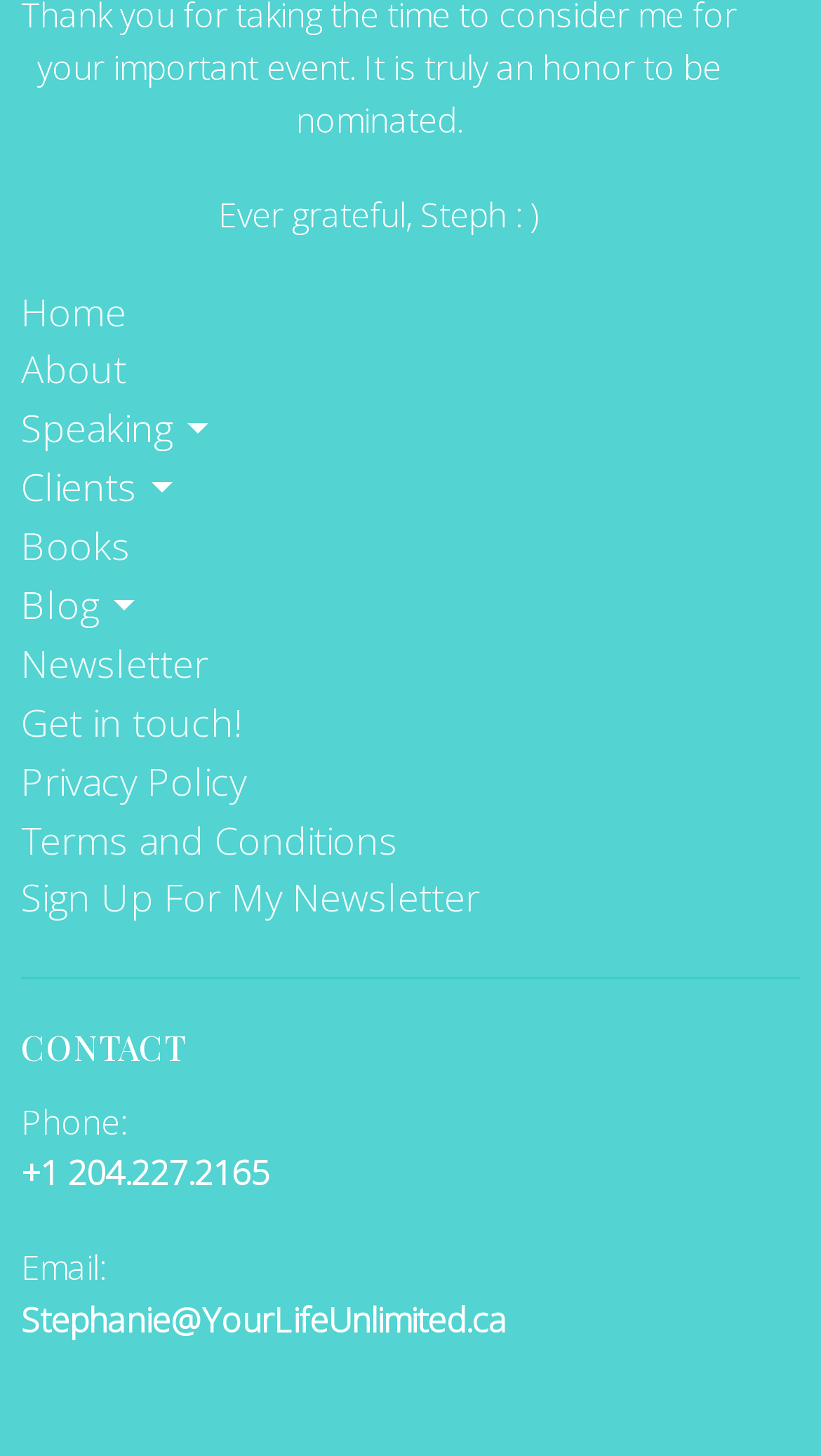Please locate the bounding box coordinates of the region I need to click to follow this instruction: "sign up for the newsletter".

[0.026, 0.599, 0.585, 0.634]